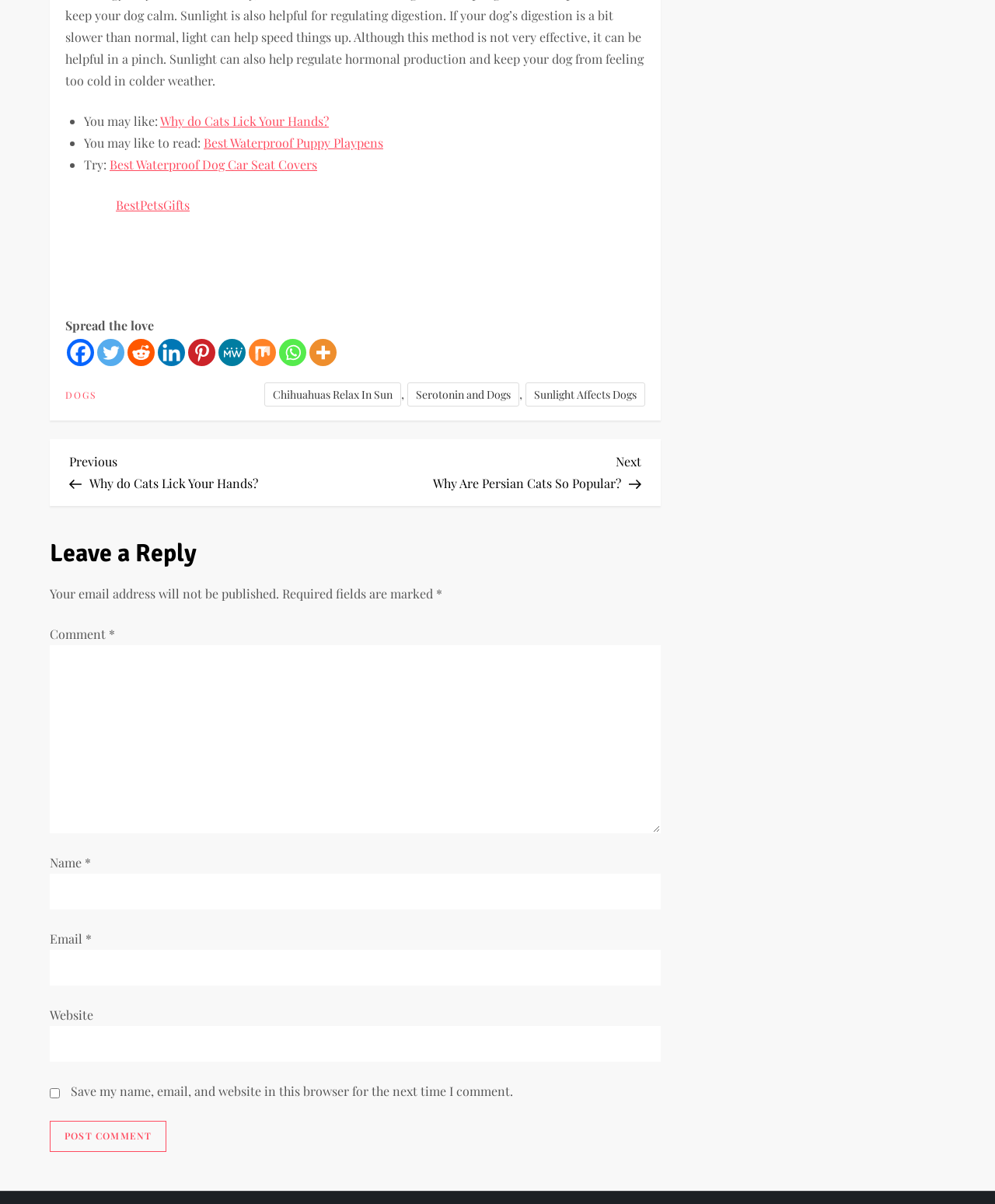What is the purpose of the 'Save my name, email, and website in this browser' checkbox?
Provide a concise answer using a single word or phrase based on the image.

To save user information